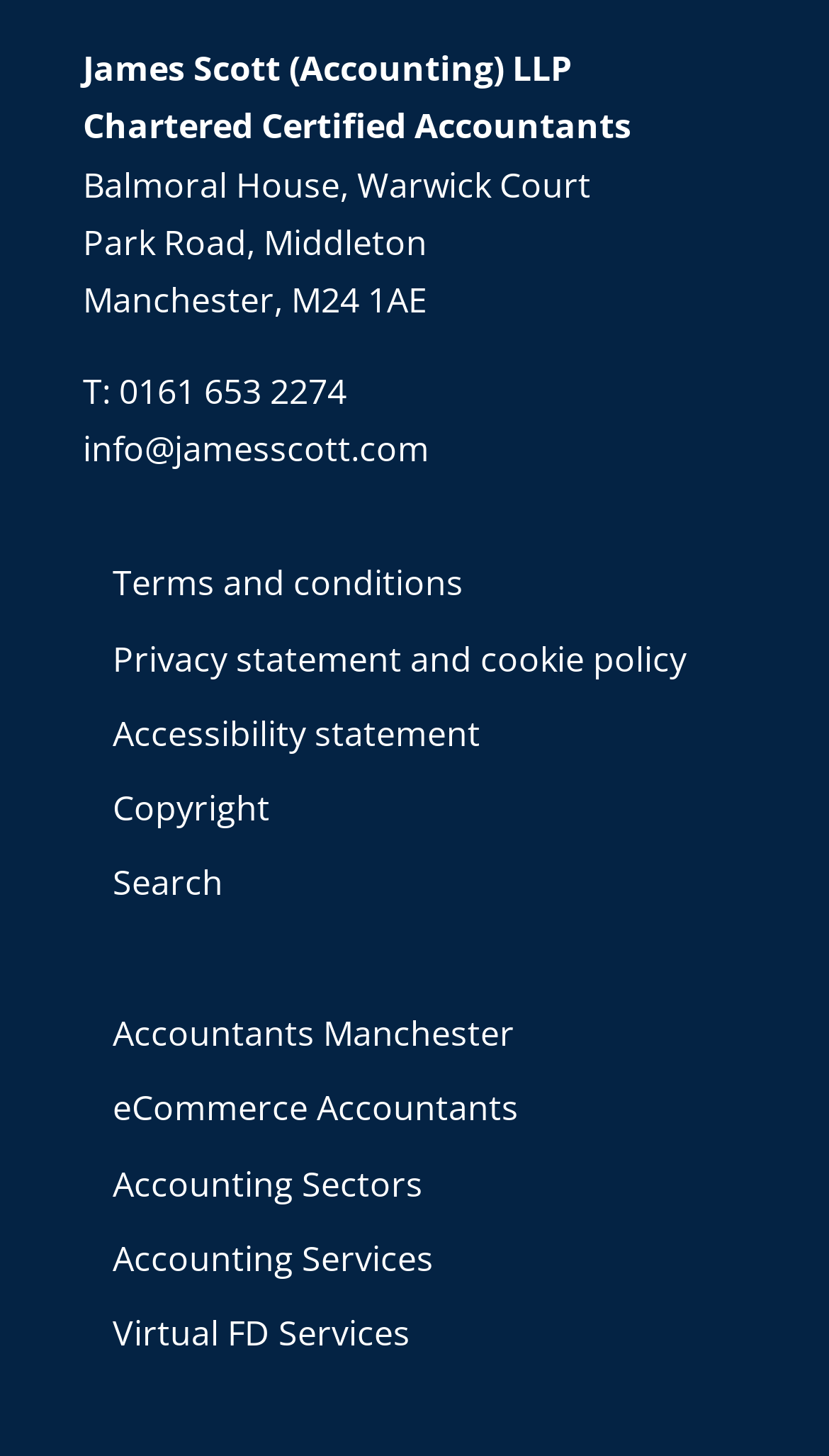Given the description "Register", determine the bounding box of the corresponding UI element.

None